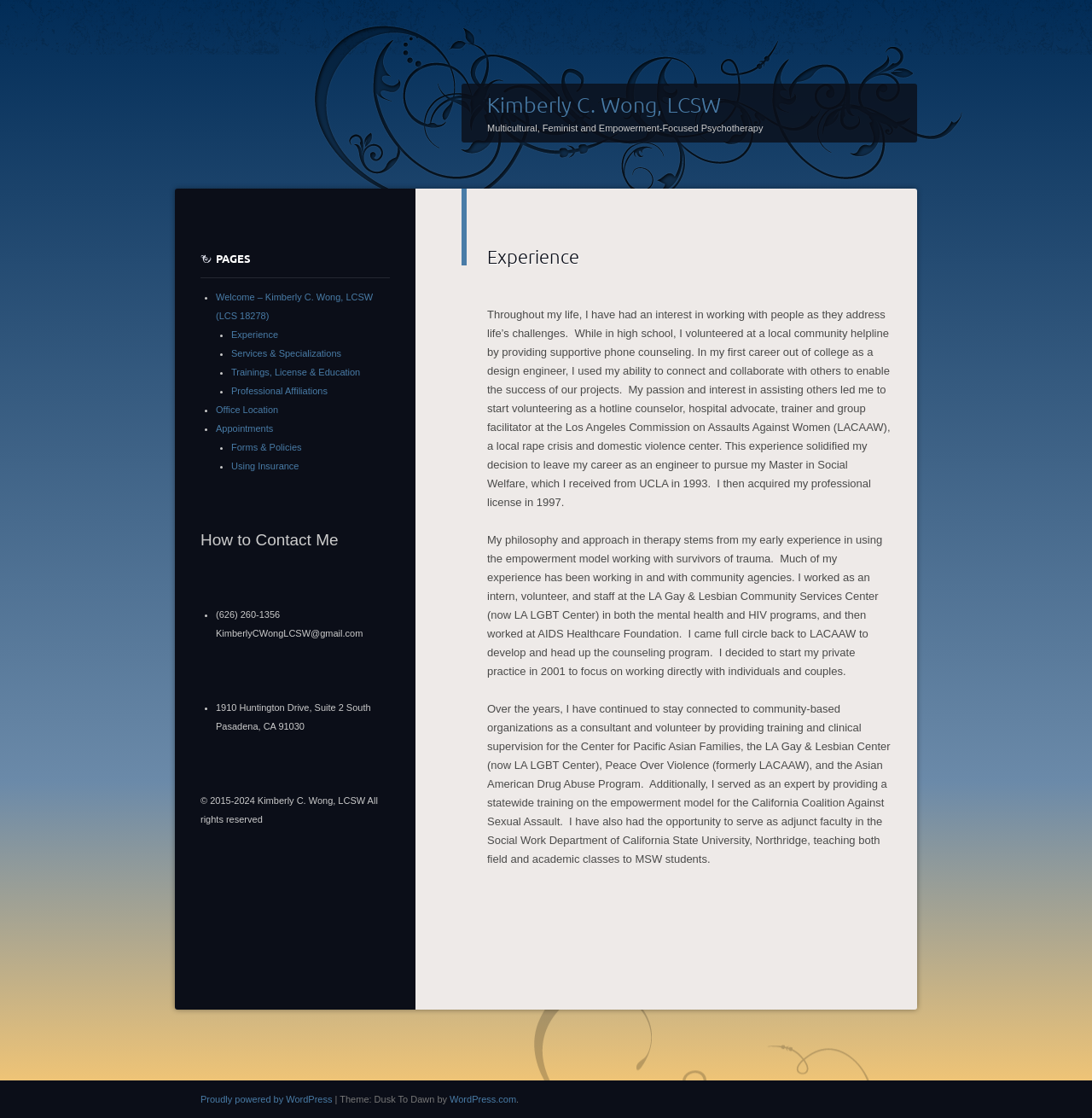What is Kimberly C. Wong's educational background?
Based on the image, respond with a single word or phrase.

UCLA